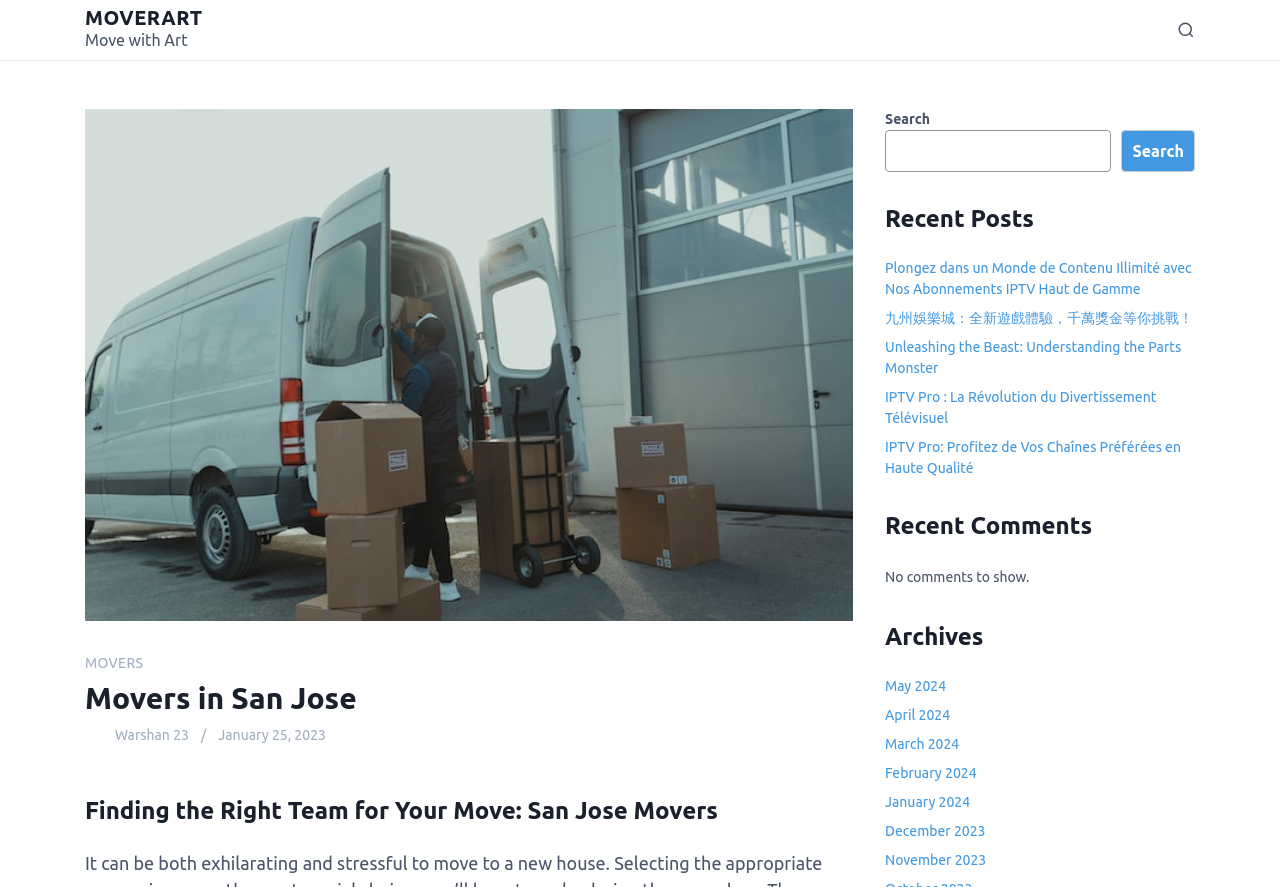Determine the bounding box coordinates of the clickable region to carry out the instruction: "Click the 'Search' button".

[0.91, 0.015, 0.934, 0.053]